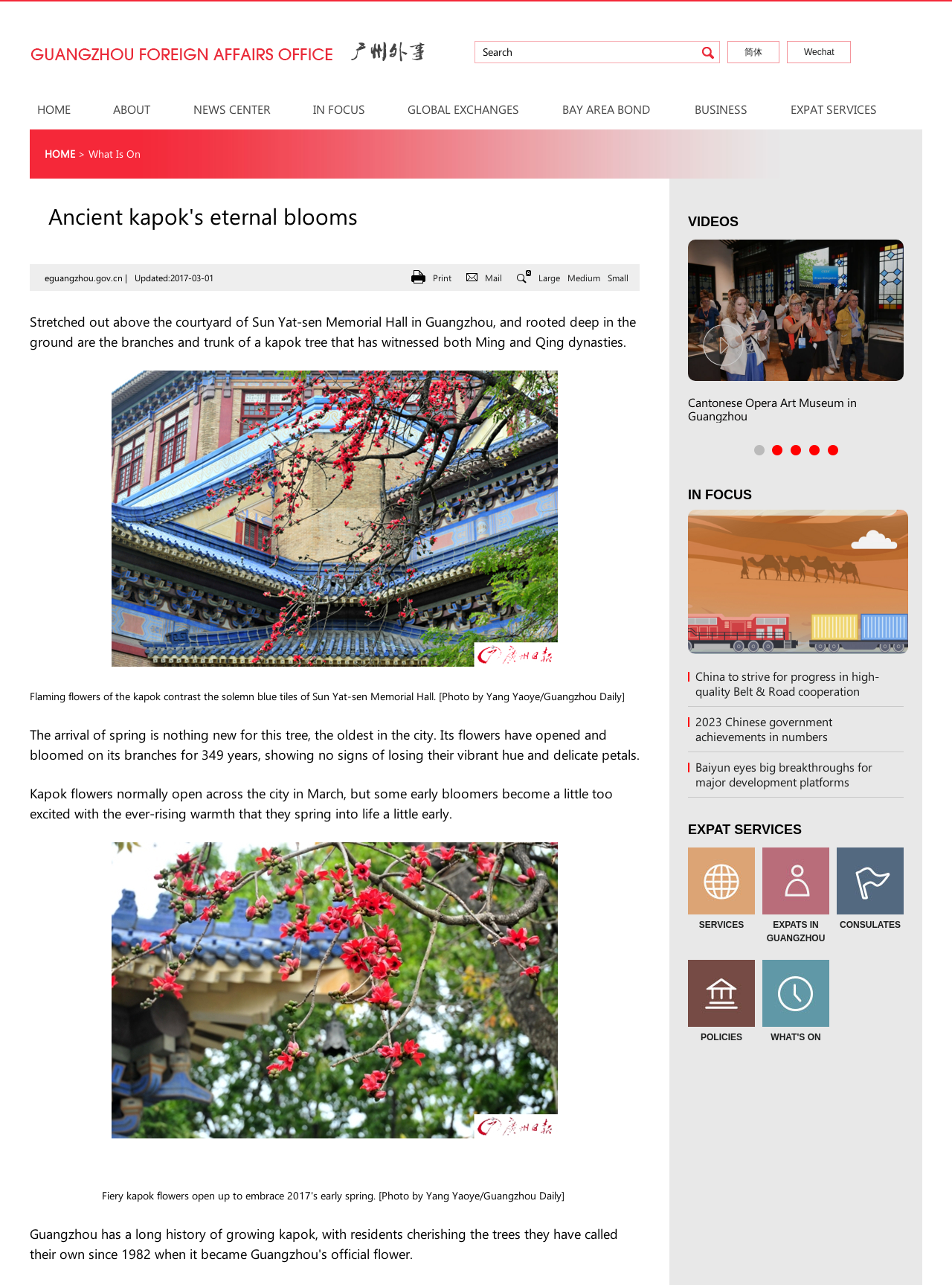Could you highlight the region that needs to be clicked to execute the instruction: "Post a comment"?

None